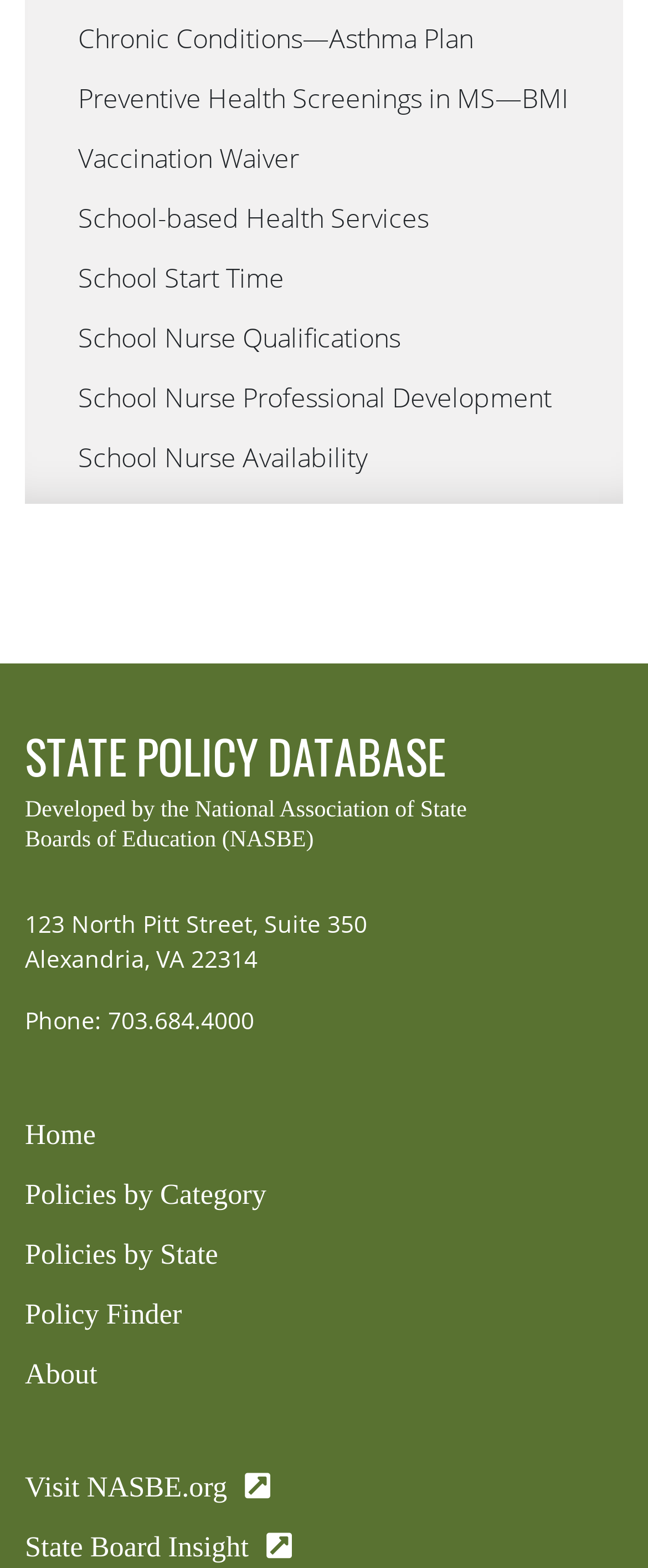What is the phone number of NASBE?
Using the screenshot, give a one-word or short phrase answer.

703.684.4000